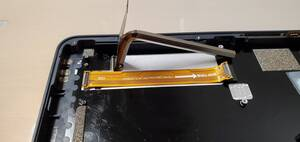What is the likely device being repaired or assembled?
Based on the image, give a one-word or short phrase answer.

A phone or tablet